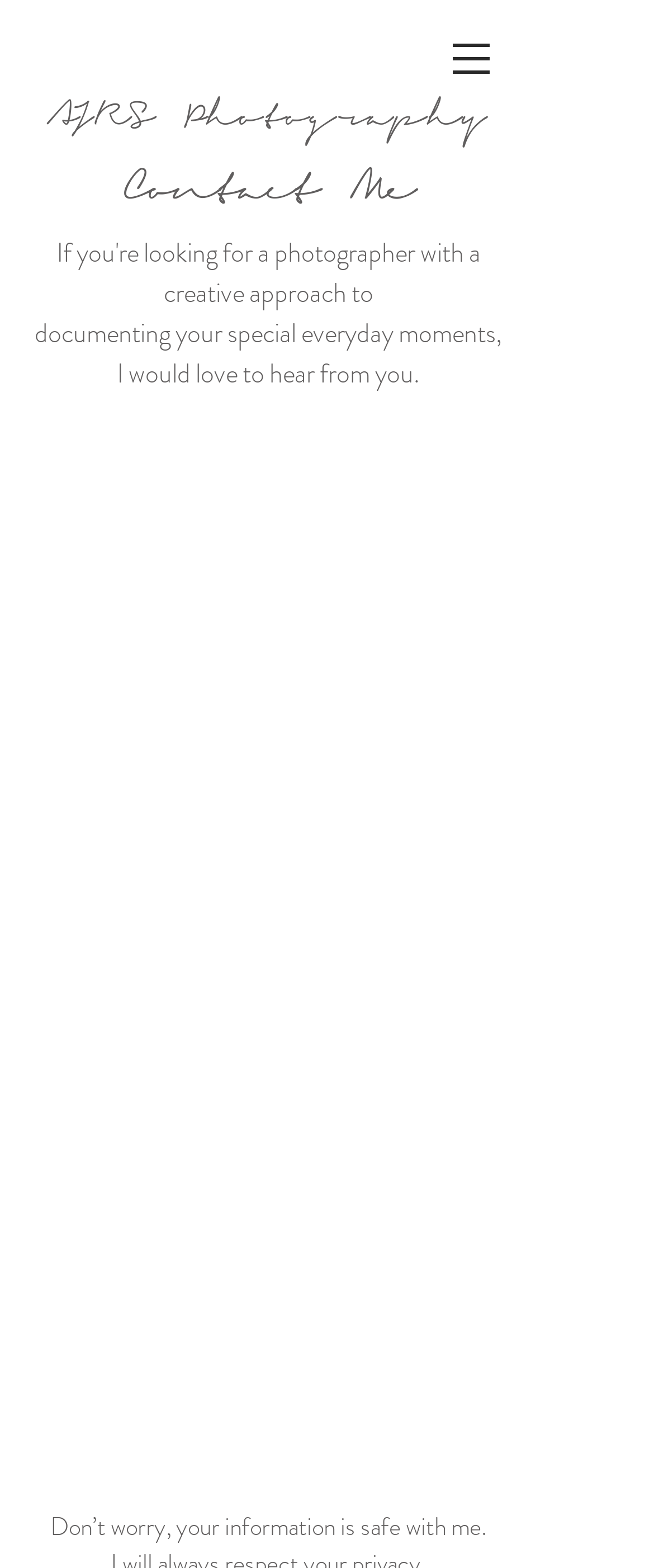Answer the following in one word or a short phrase: 
Is the contact information safe?

Yes